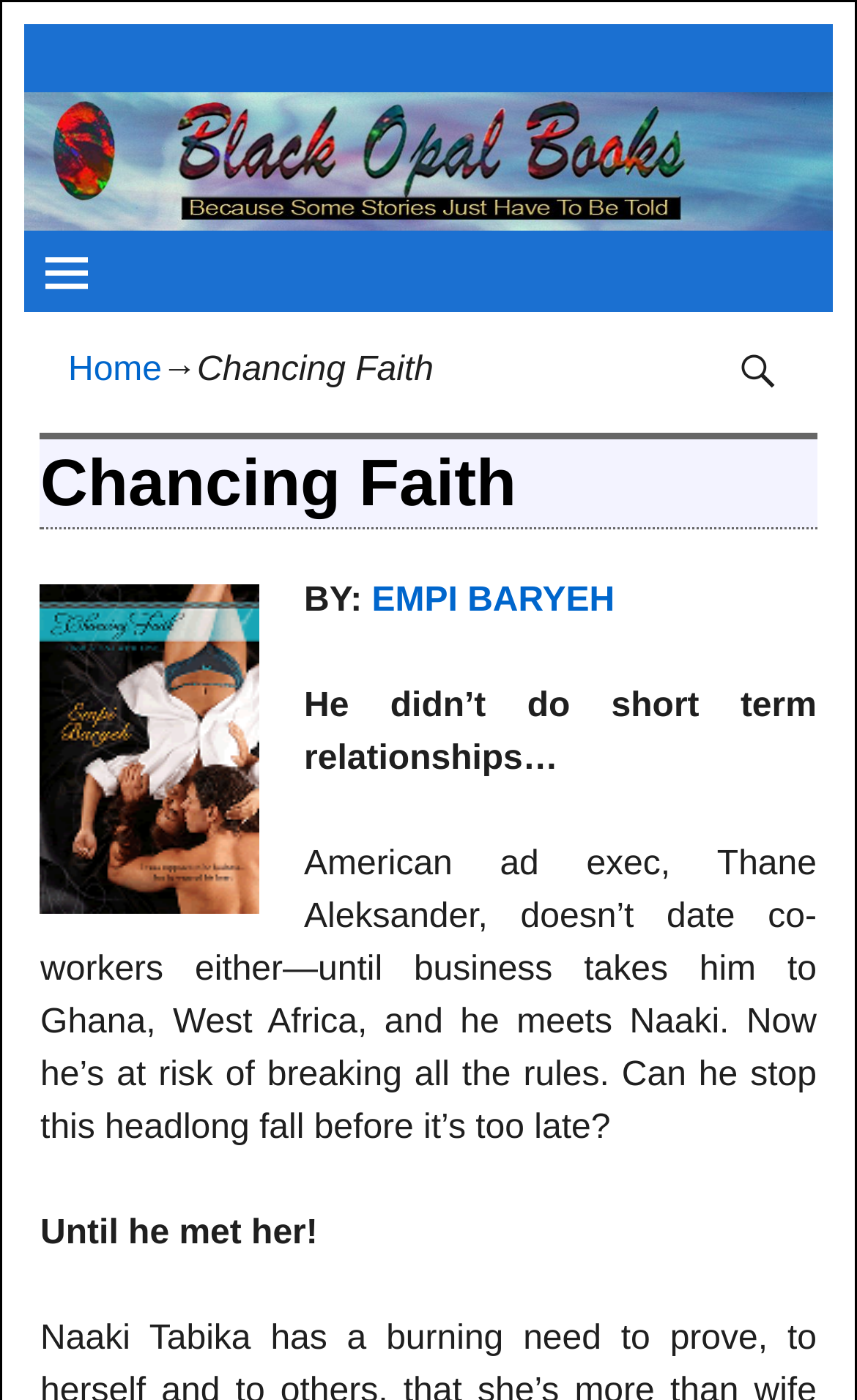Answer this question in one word or a short phrase: Who is the author of the book?

EMPI BARYEH